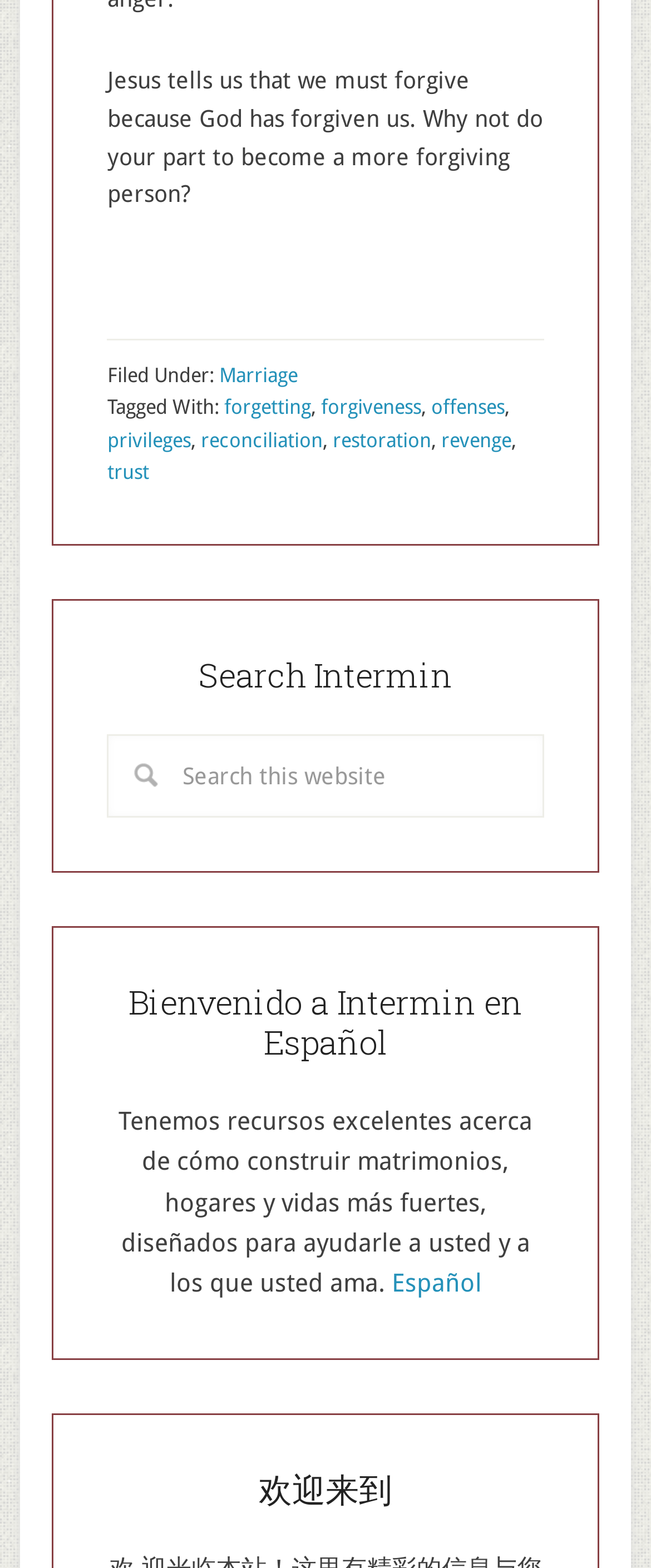Could you provide the bounding box coordinates for the portion of the screen to click to complete this instruction: "Go to the 'Google Docs now has a universal menu for mentioning other users' post"?

None